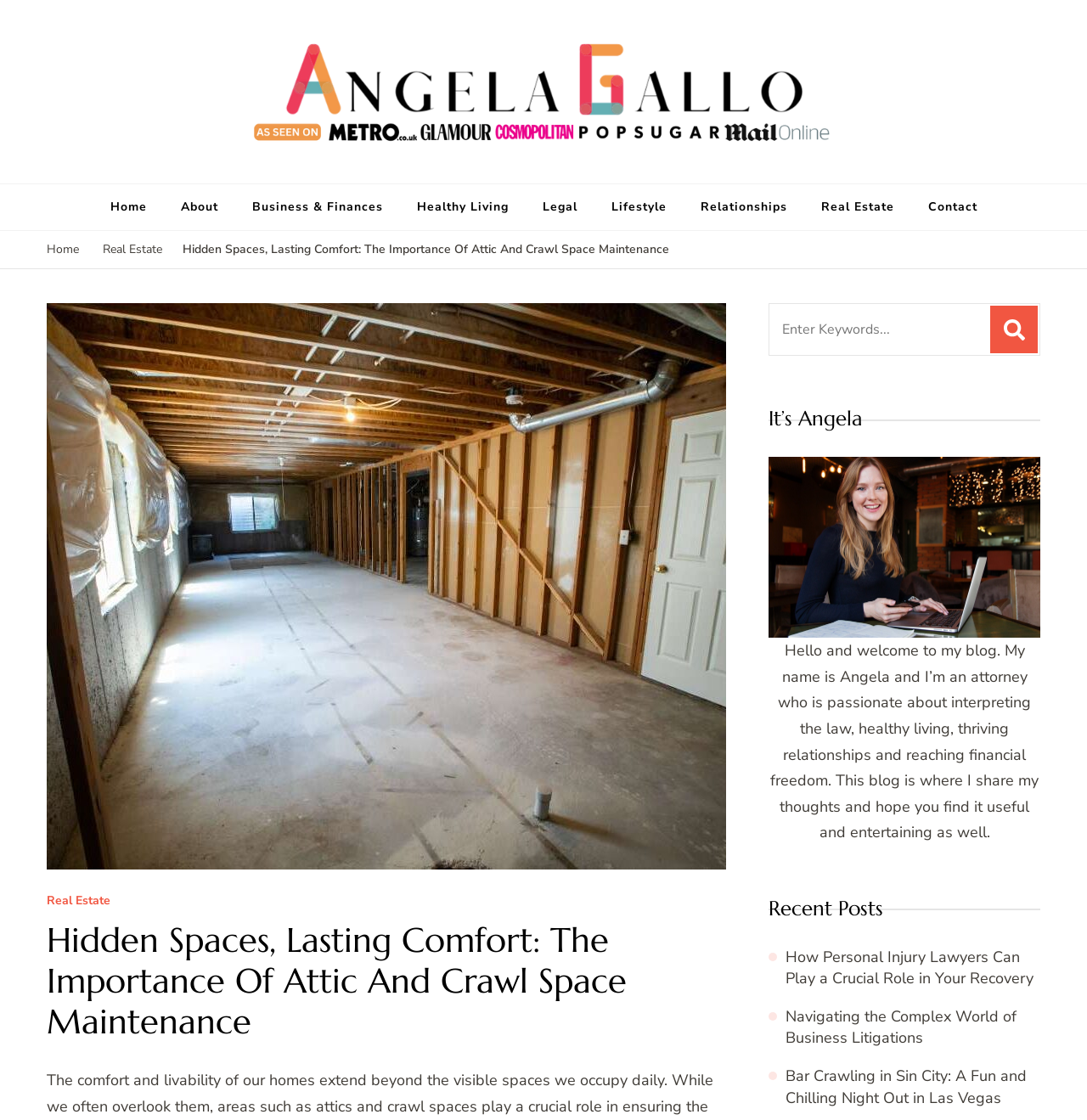What is the name of the blog author?
Based on the image, please offer an in-depth response to the question.

The answer can be found in the section 'It’s Angela' where the author introduces herself as Angela, an attorney who is passionate about interpreting the law, healthy living, thriving relationships, and reaching financial freedom.